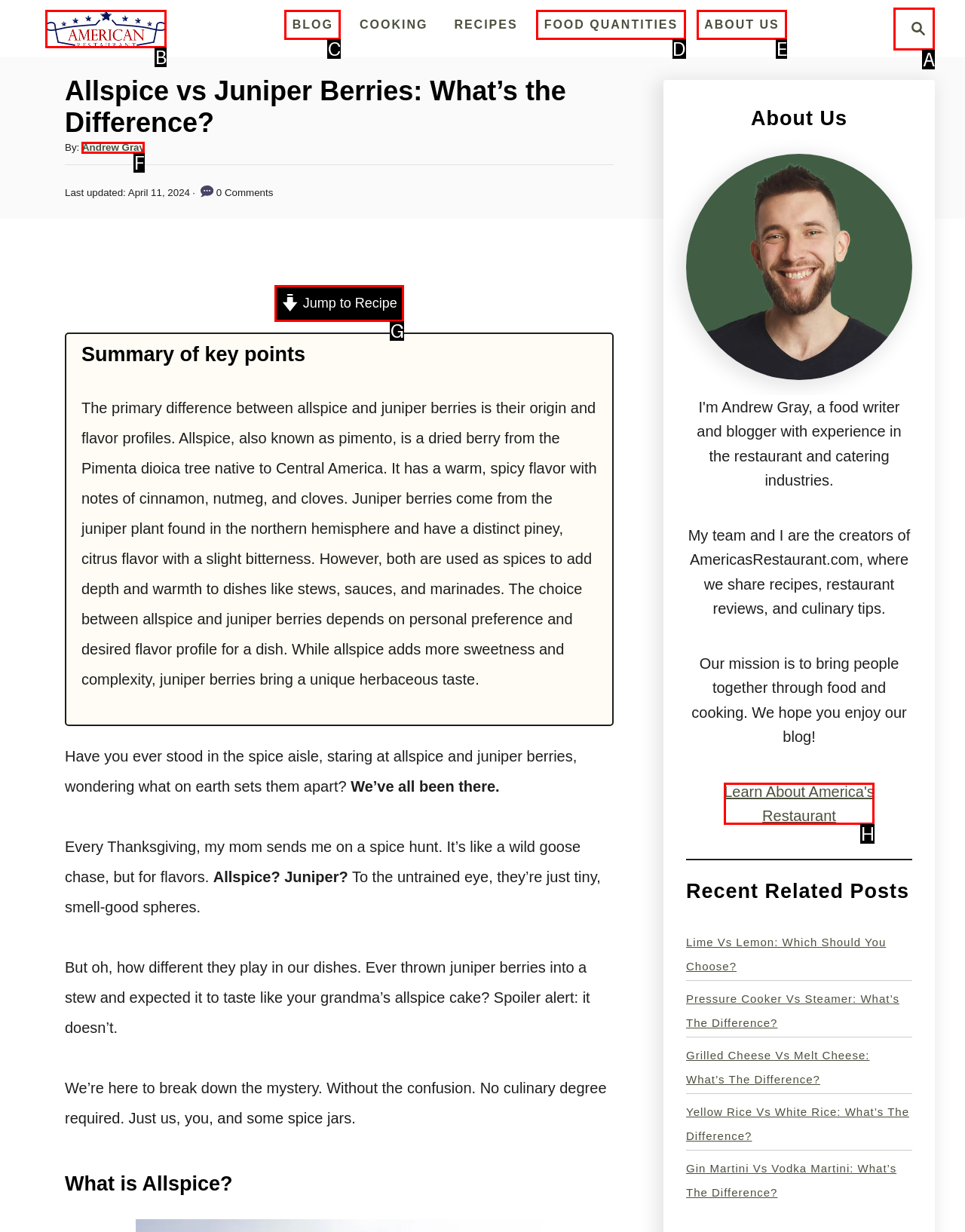Which UI element corresponds to this description: Learn about America's Restaurant
Reply with the letter of the correct option.

H